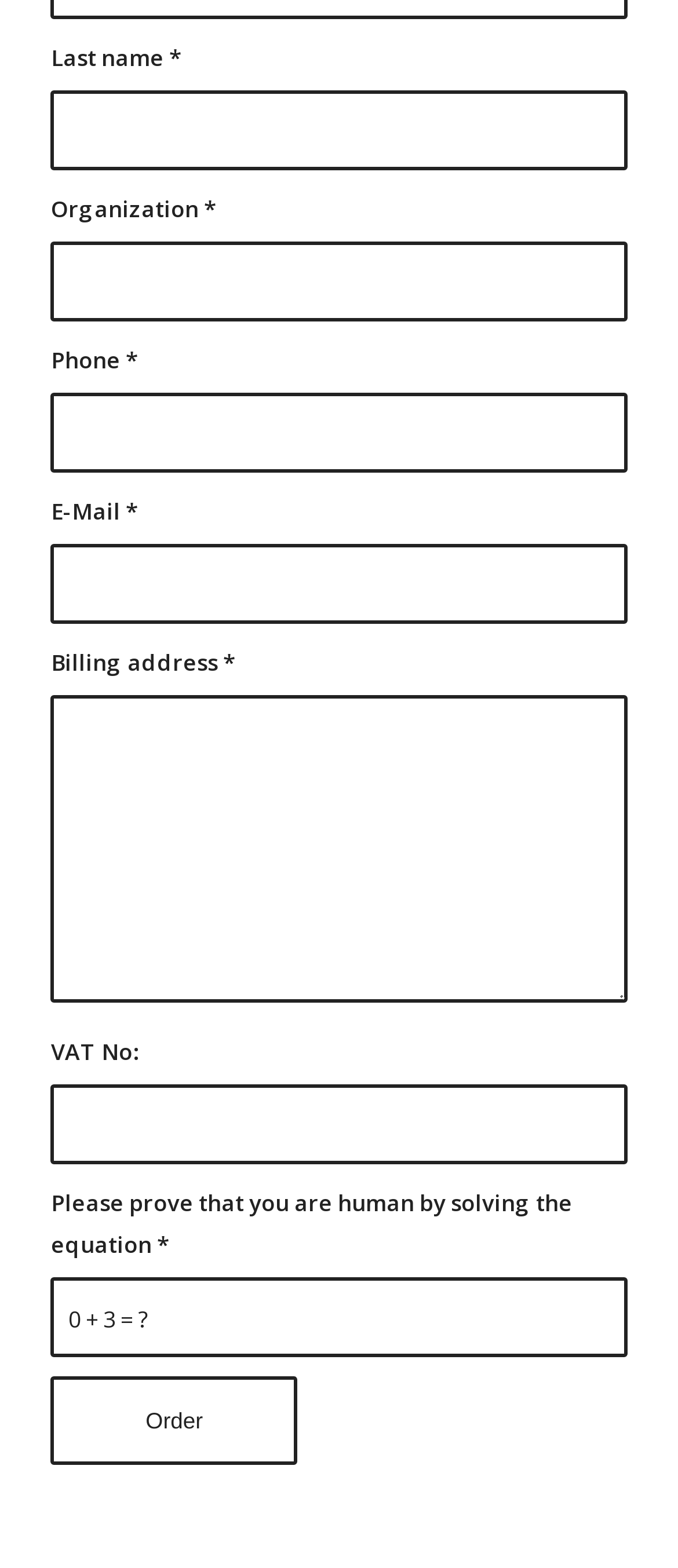Please give the bounding box coordinates of the area that should be clicked to fulfill the following instruction: "Enter last name". The coordinates should be in the format of four float numbers from 0 to 1, i.e., [left, top, right, bottom].

[0.075, 0.057, 0.925, 0.108]